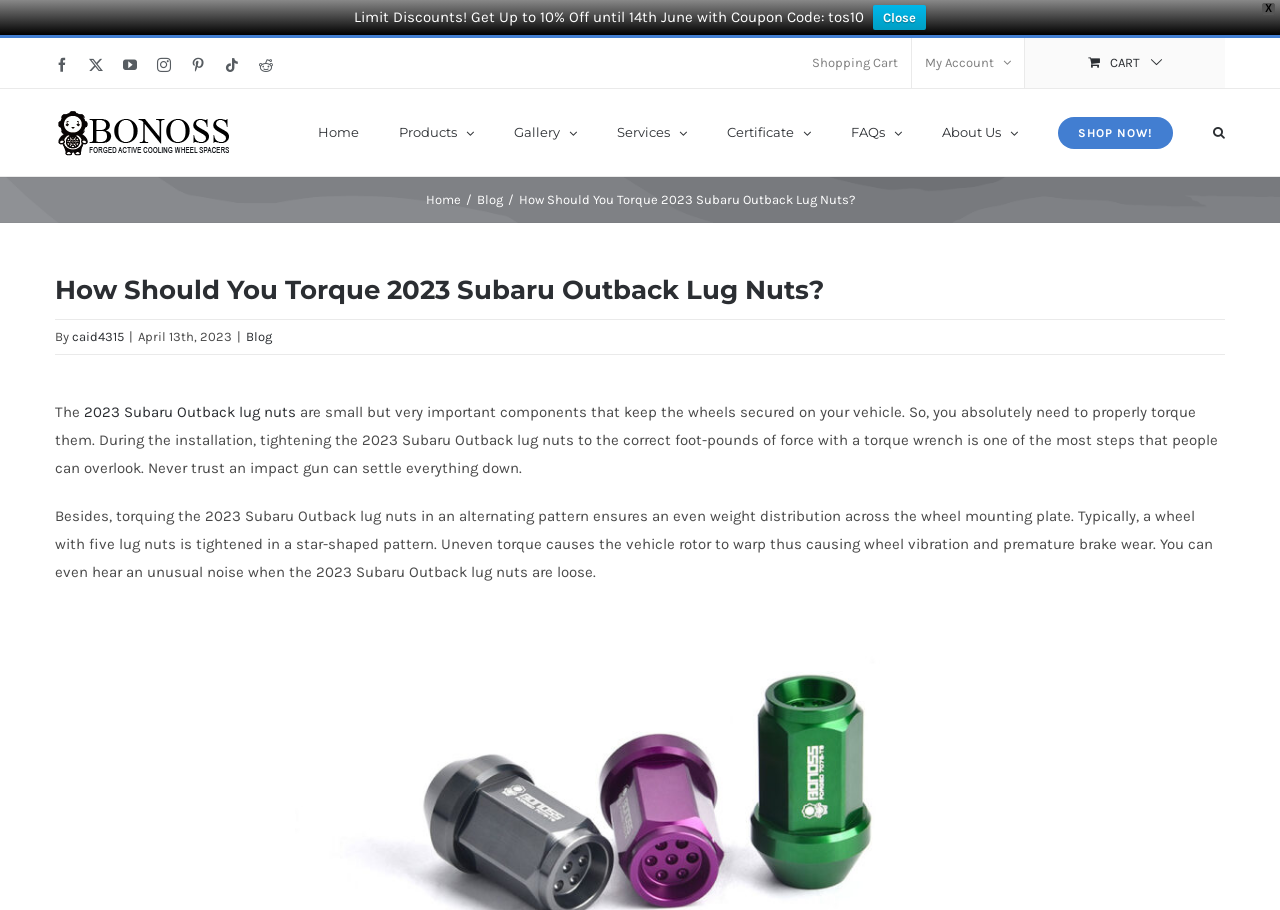Please locate the bounding box coordinates of the element that should be clicked to achieve the given instruction: "Search for products".

[0.948, 0.098, 0.957, 0.19]